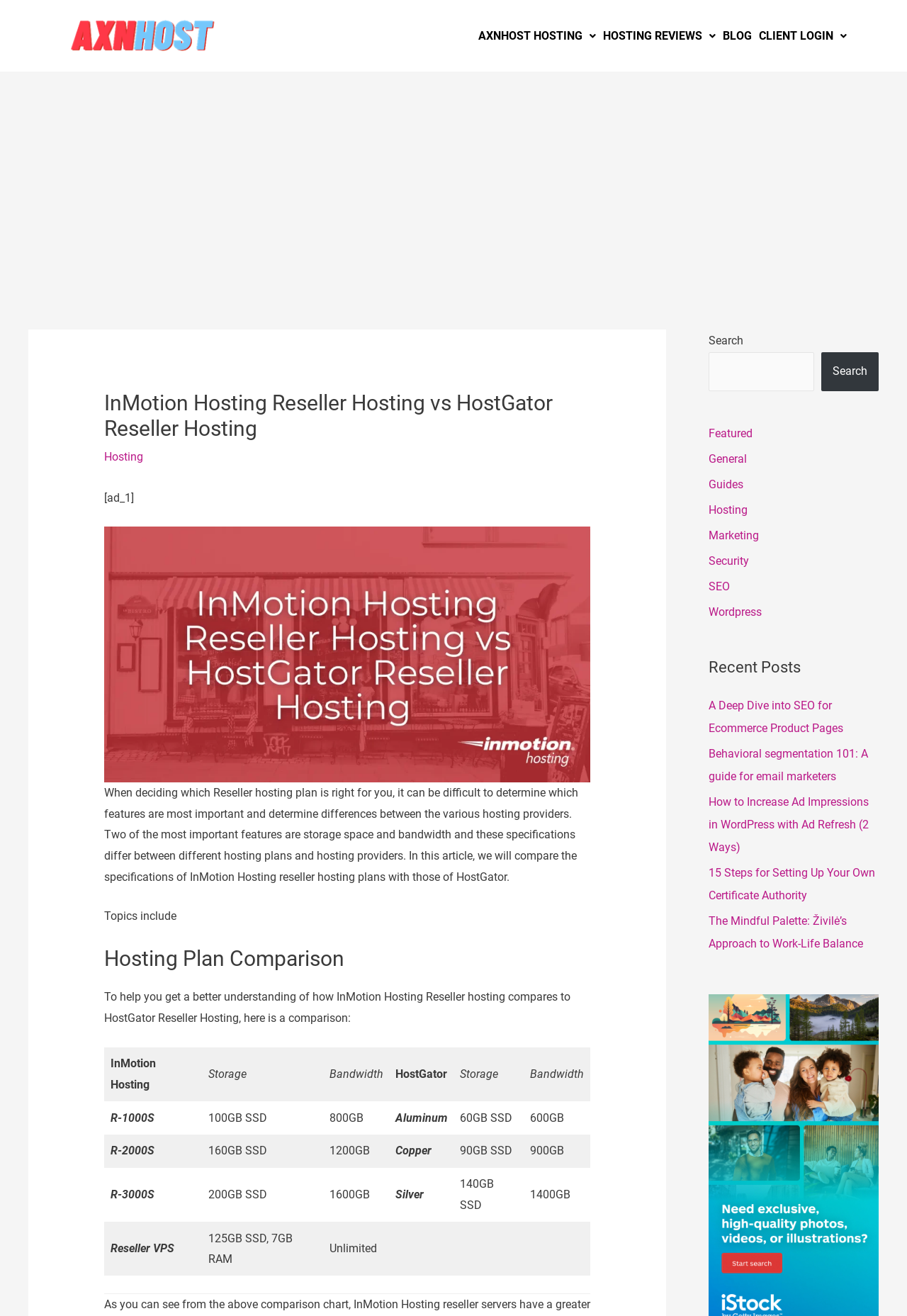Respond with a single word or phrase:
What are the two important features of reseller hosting plans?

Storage space and bandwidth